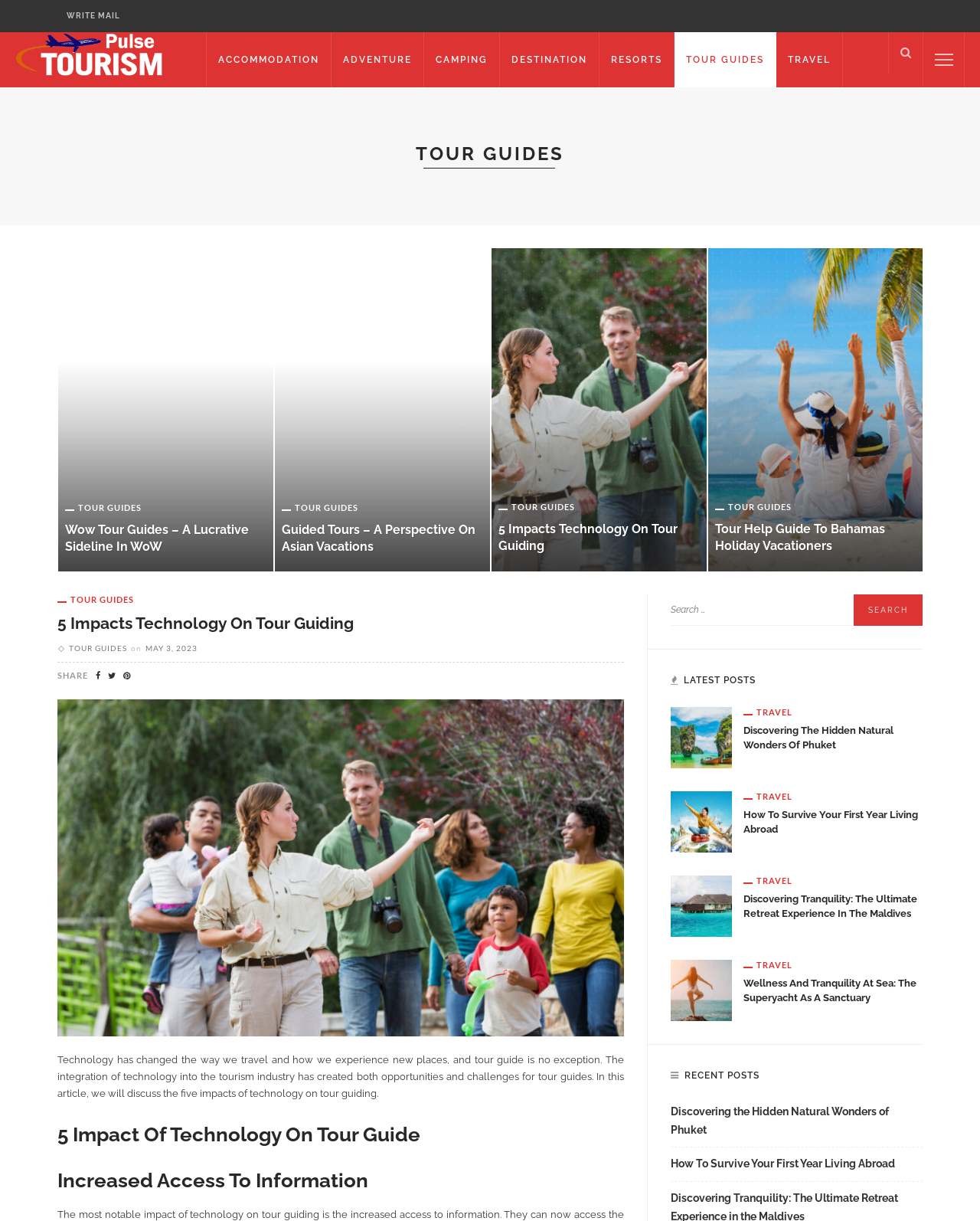Please specify the bounding box coordinates of the clickable region necessary for completing the following instruction: "View the latest post Discovering the Hidden Natural Wonders of Phuket". The coordinates must consist of four float numbers between 0 and 1, i.e., [left, top, right, bottom].

[0.684, 0.599, 0.747, 0.609]